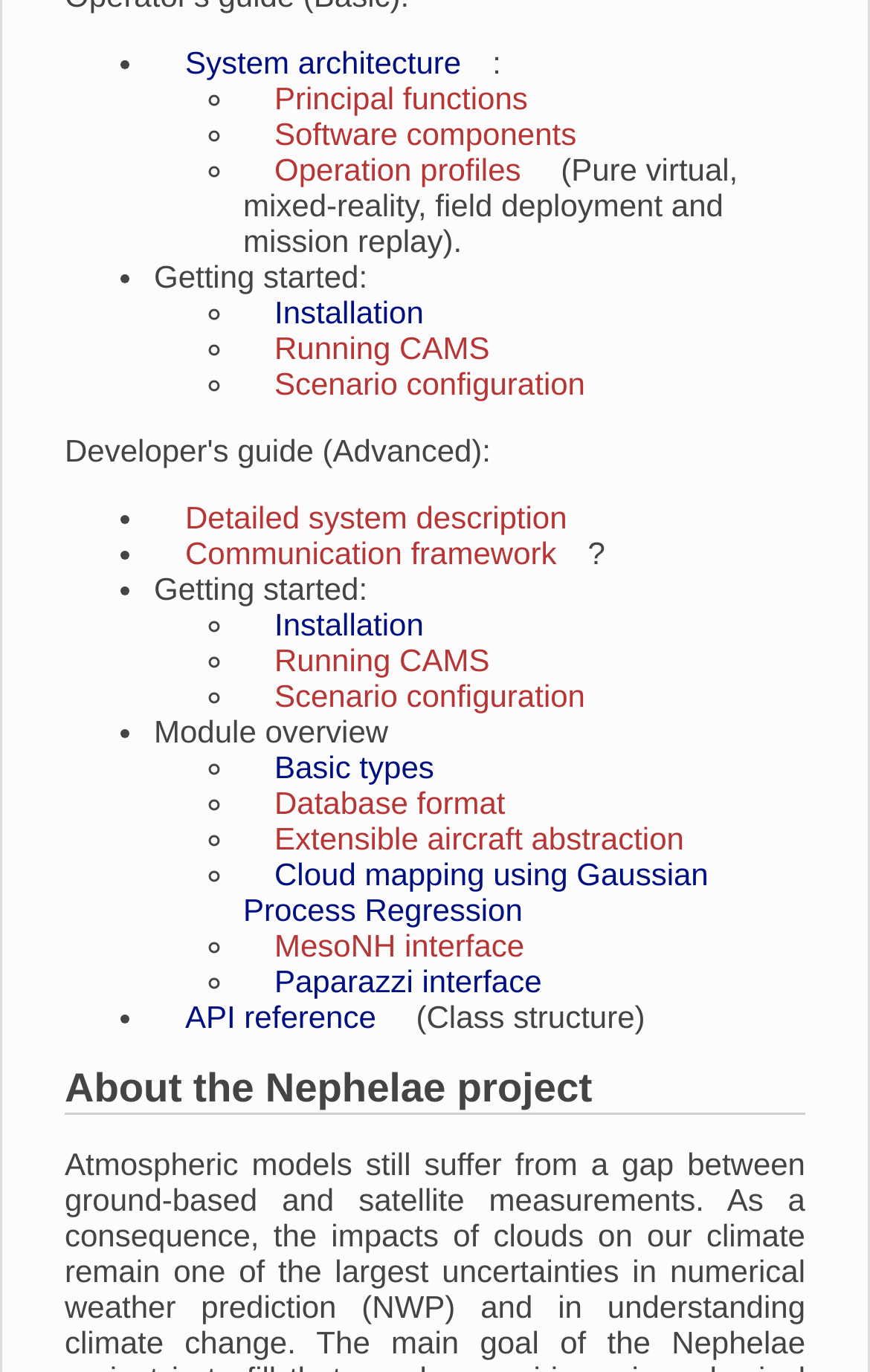Identify the bounding box coordinates of the region I need to click to complete this instruction: "Read more about the article".

None